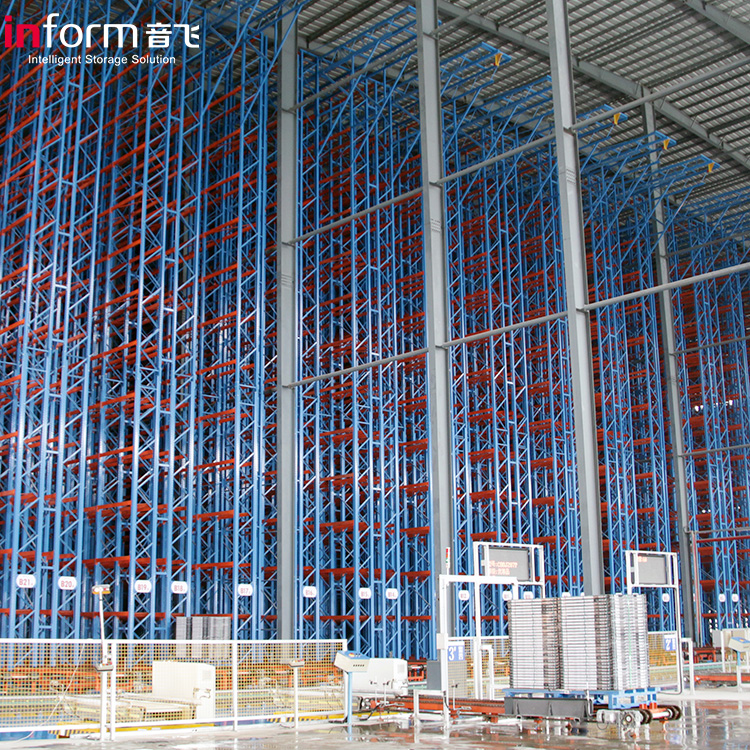What kind of activities is the facility ready for? Using the information from the screenshot, answer with a single word or phrase.

Logistical activities